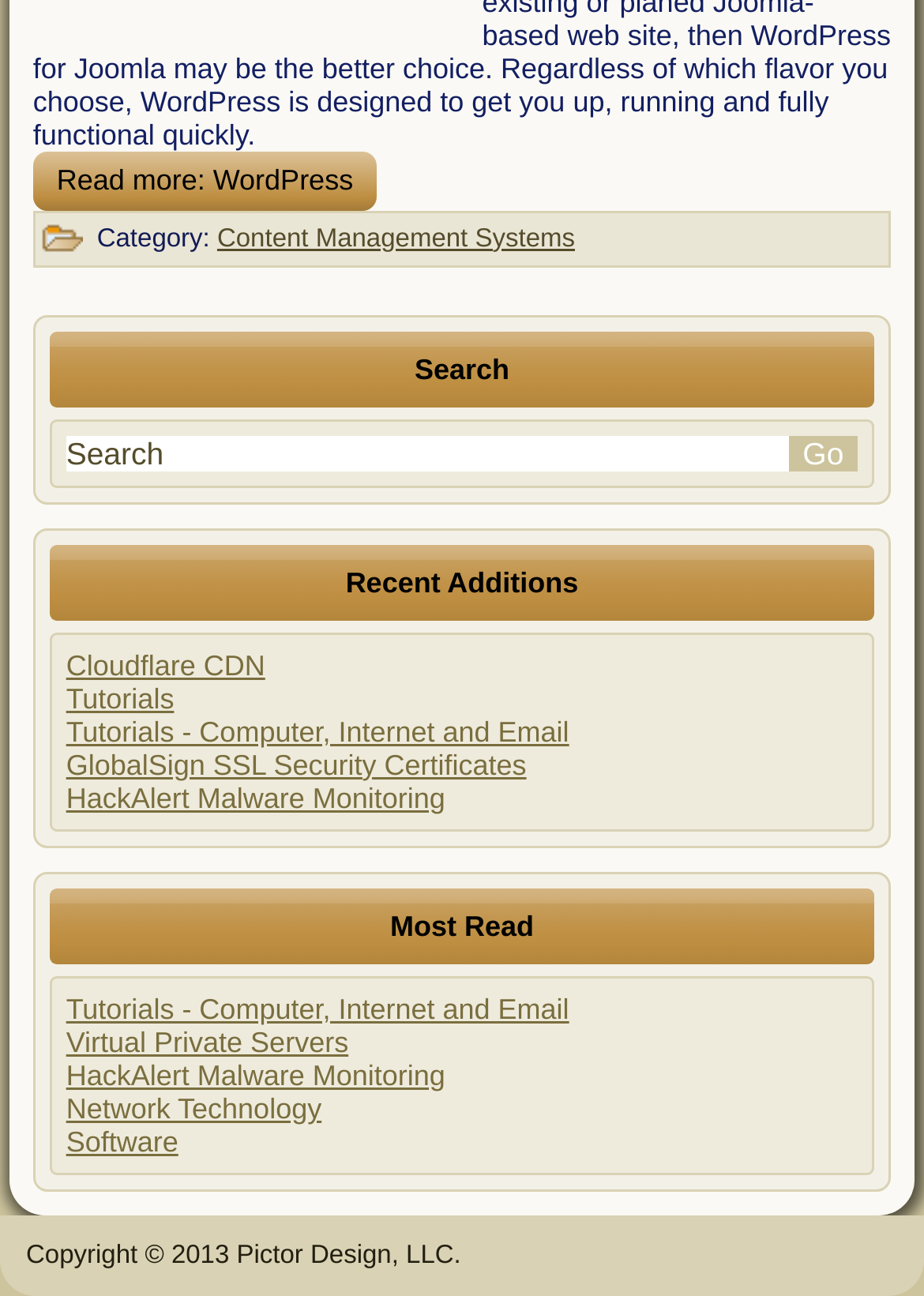Determine the bounding box of the UI component based on this description: "GlobalSign SSL Security Certificates". The bounding box coordinates should be four float values between 0 and 1, i.e., [left, top, right, bottom].

[0.072, 0.578, 0.57, 0.603]